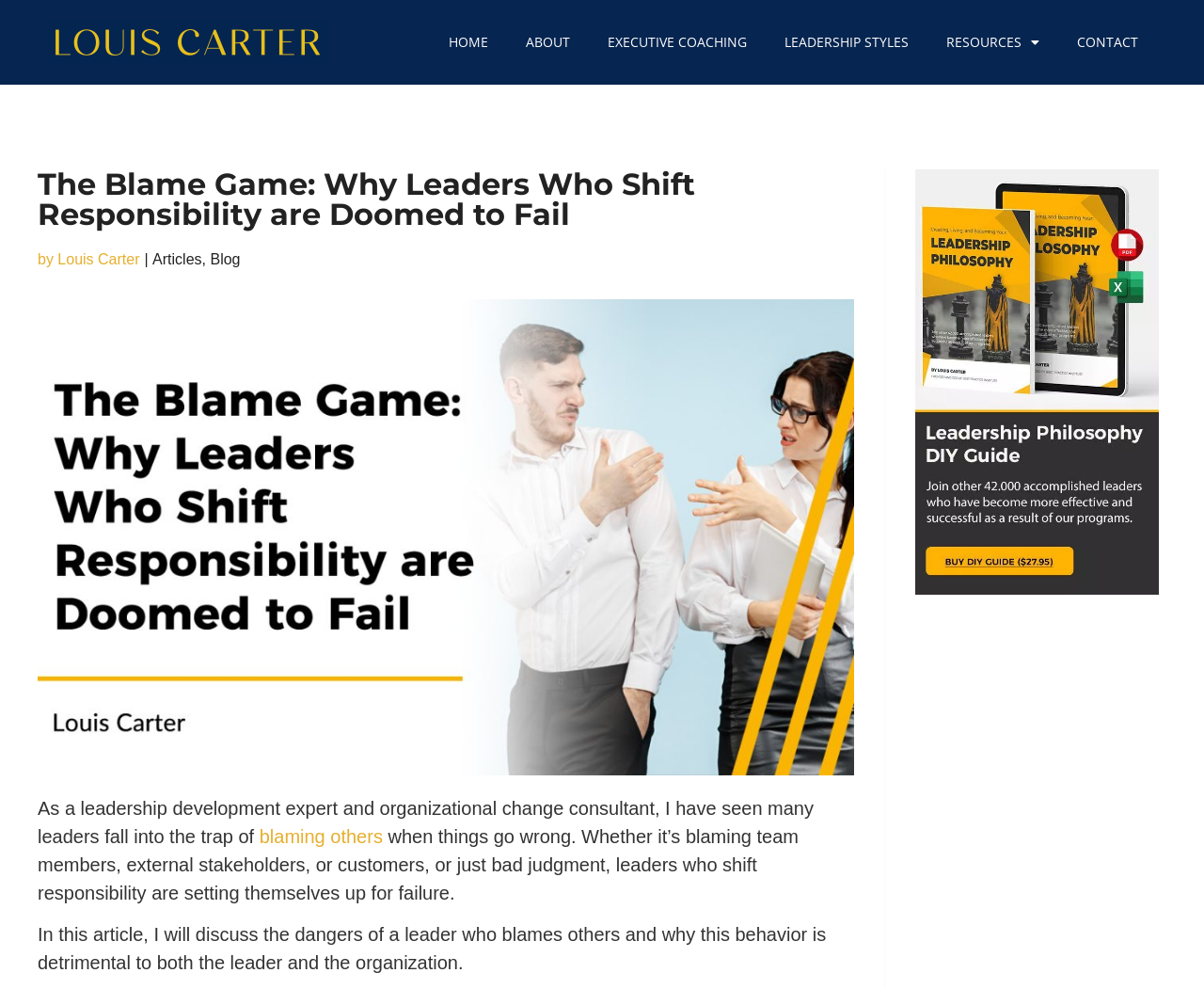Provide the bounding box coordinates for the area that should be clicked to complete the instruction: "Read the article by Louis Carter".

[0.031, 0.251, 0.116, 0.274]